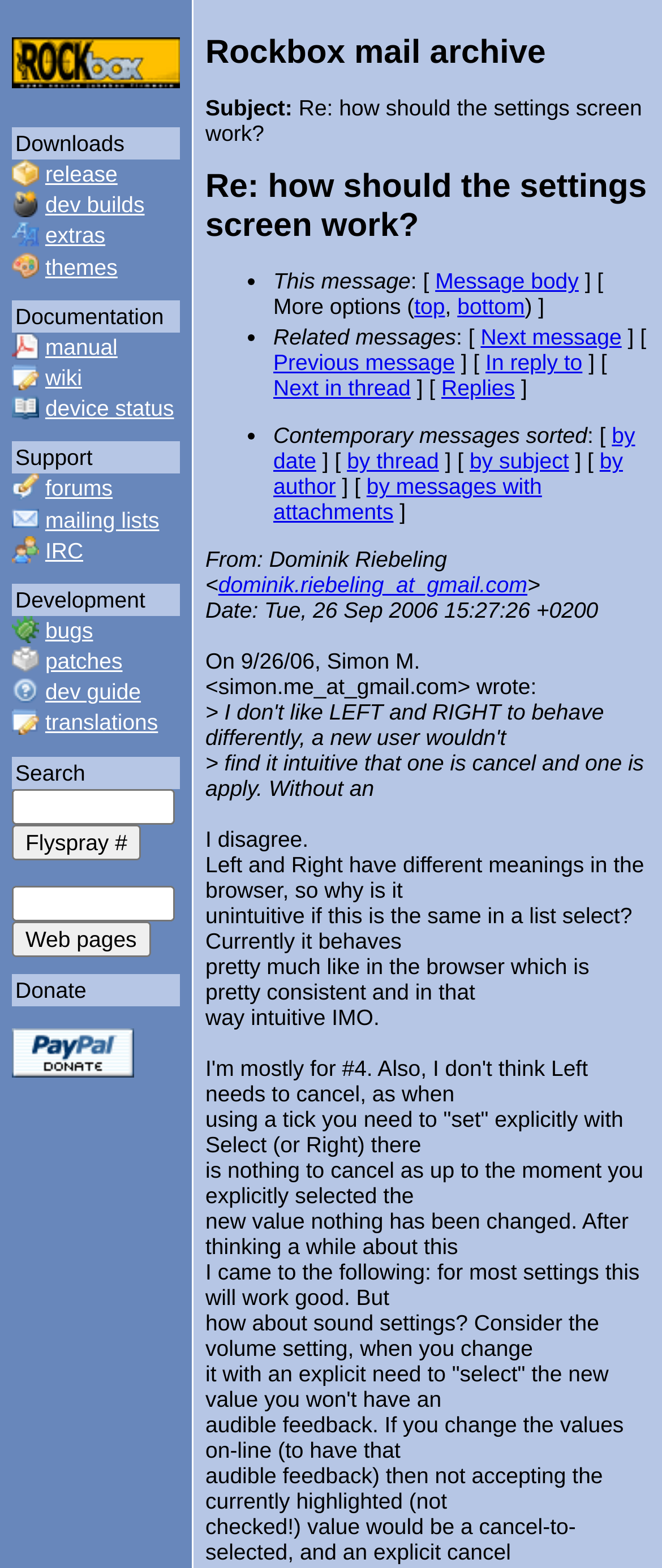Identify the bounding box of the HTML element described as: "Next in thread".

[0.413, 0.239, 0.62, 0.256]